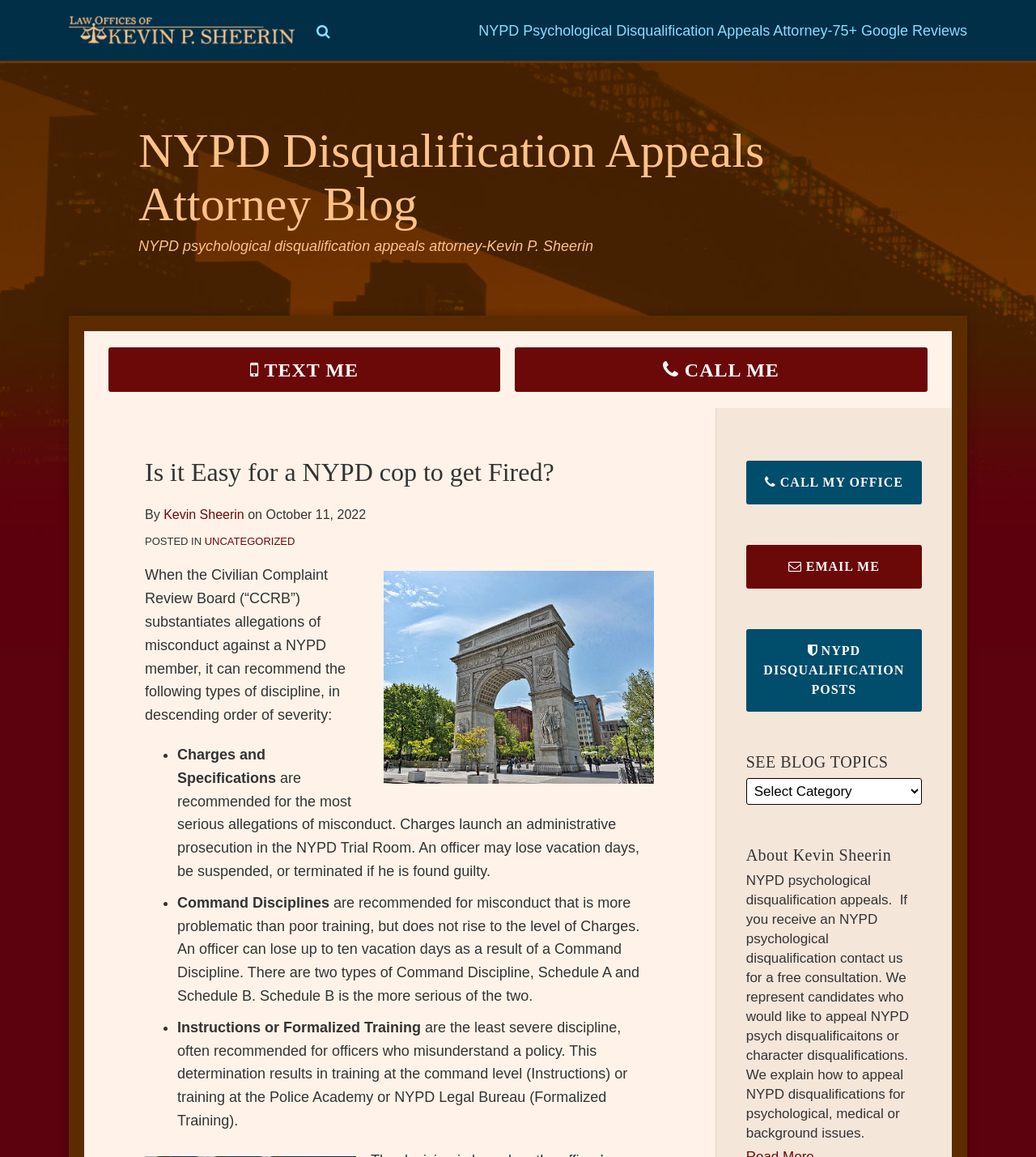Please determine the heading text of this webpage.

NYPD Disqualification Appeals Attorney Blog